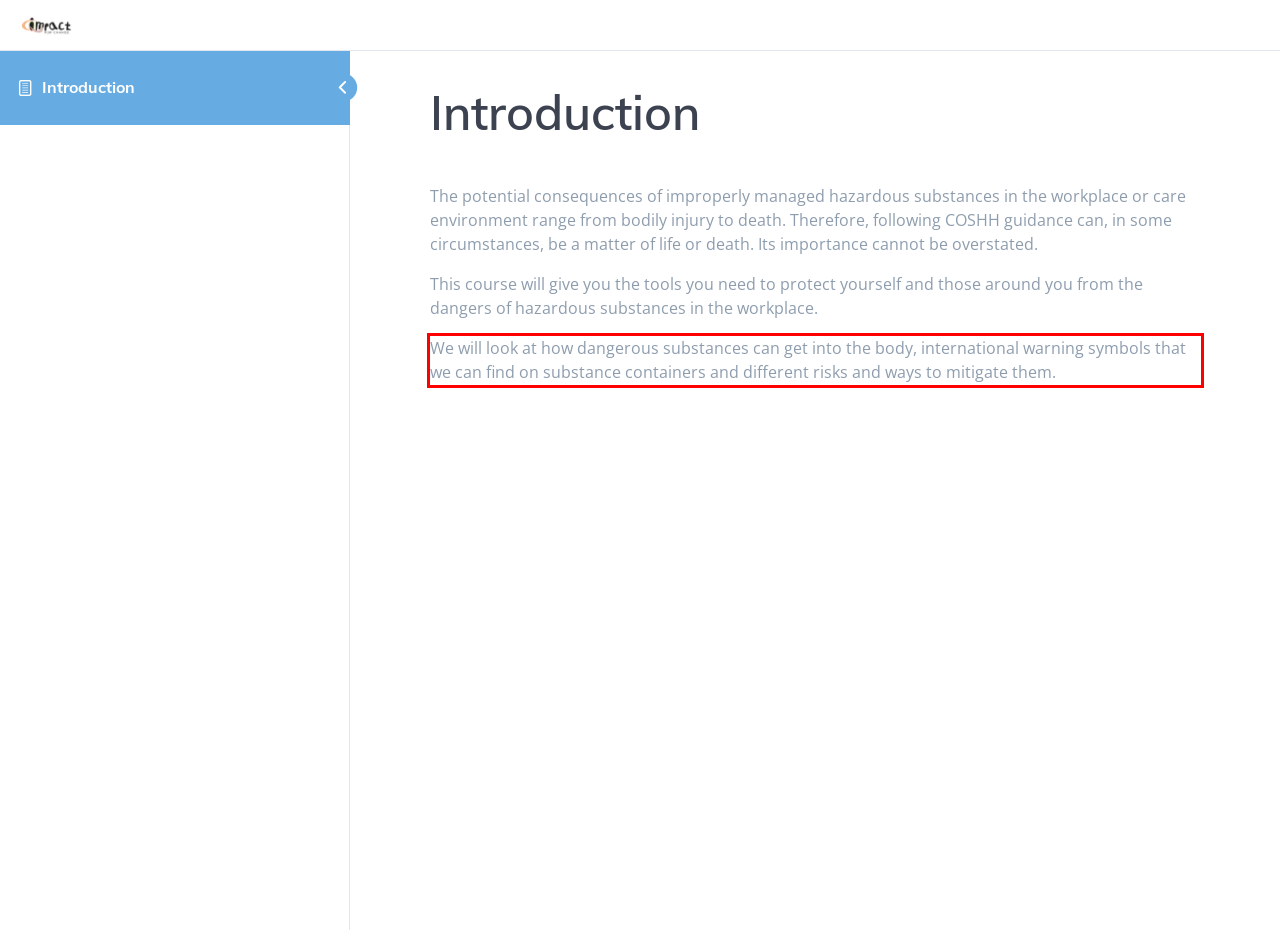Please take the screenshot of the webpage, find the red bounding box, and generate the text content that is within this red bounding box.

We will look at how dangerous substances can get into the body, international warning symbols that we can find on substance containers and different risks and ways to mitigate them.